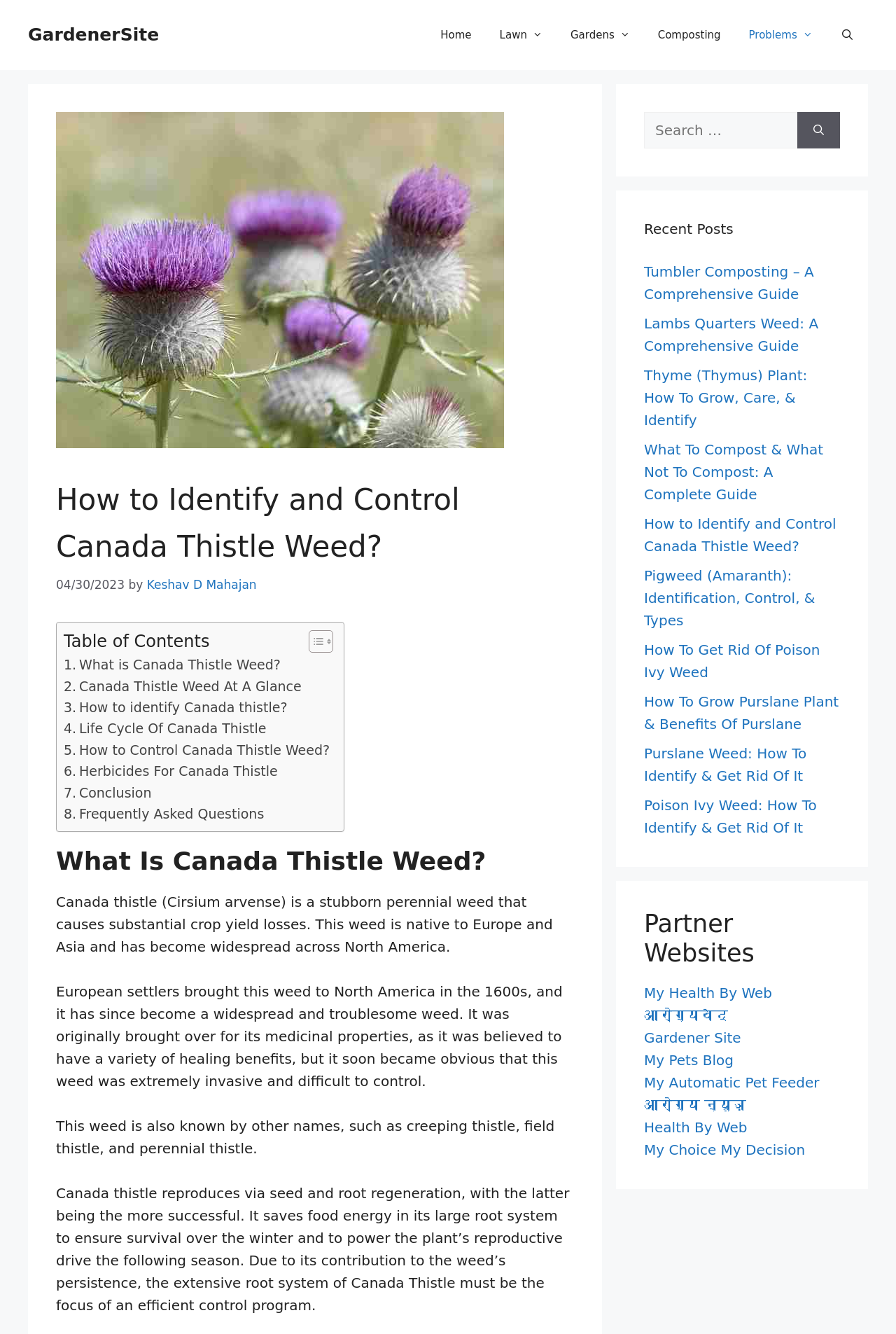Please specify the coordinates of the bounding box for the element that should be clicked to carry out this instruction: "Click on the 'HOME' link". The coordinates must be four float numbers between 0 and 1, formatted as [left, top, right, bottom].

None